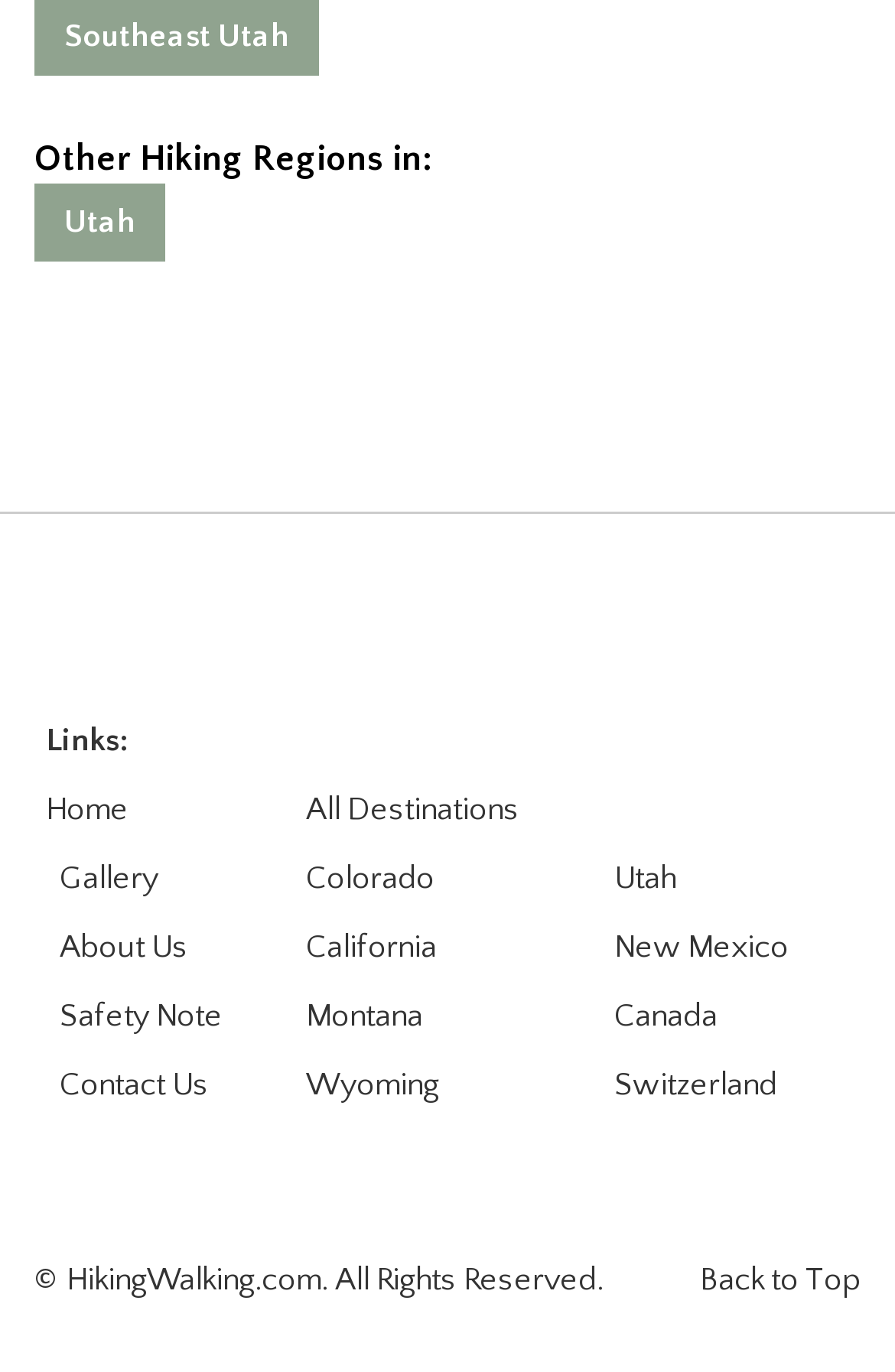Identify and provide the bounding box for the element described by: "Switzerland".

[0.687, 0.778, 0.869, 0.805]